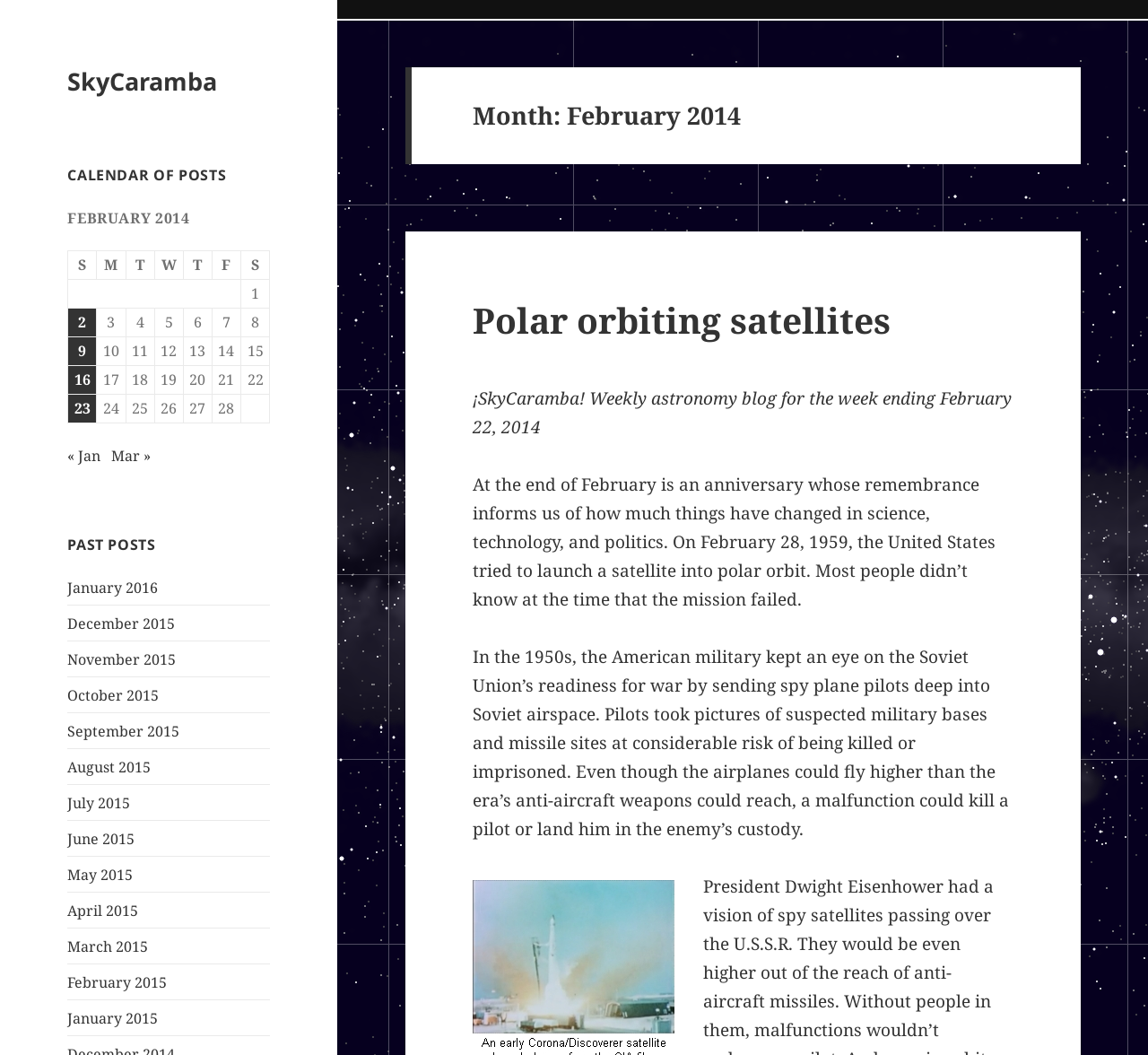Determine the bounding box coordinates of the clickable element to achieve the following action: 'Click on the 'SkyCaramba' link'. Provide the coordinates as four float values between 0 and 1, formatted as [left, top, right, bottom].

[0.059, 0.061, 0.189, 0.093]